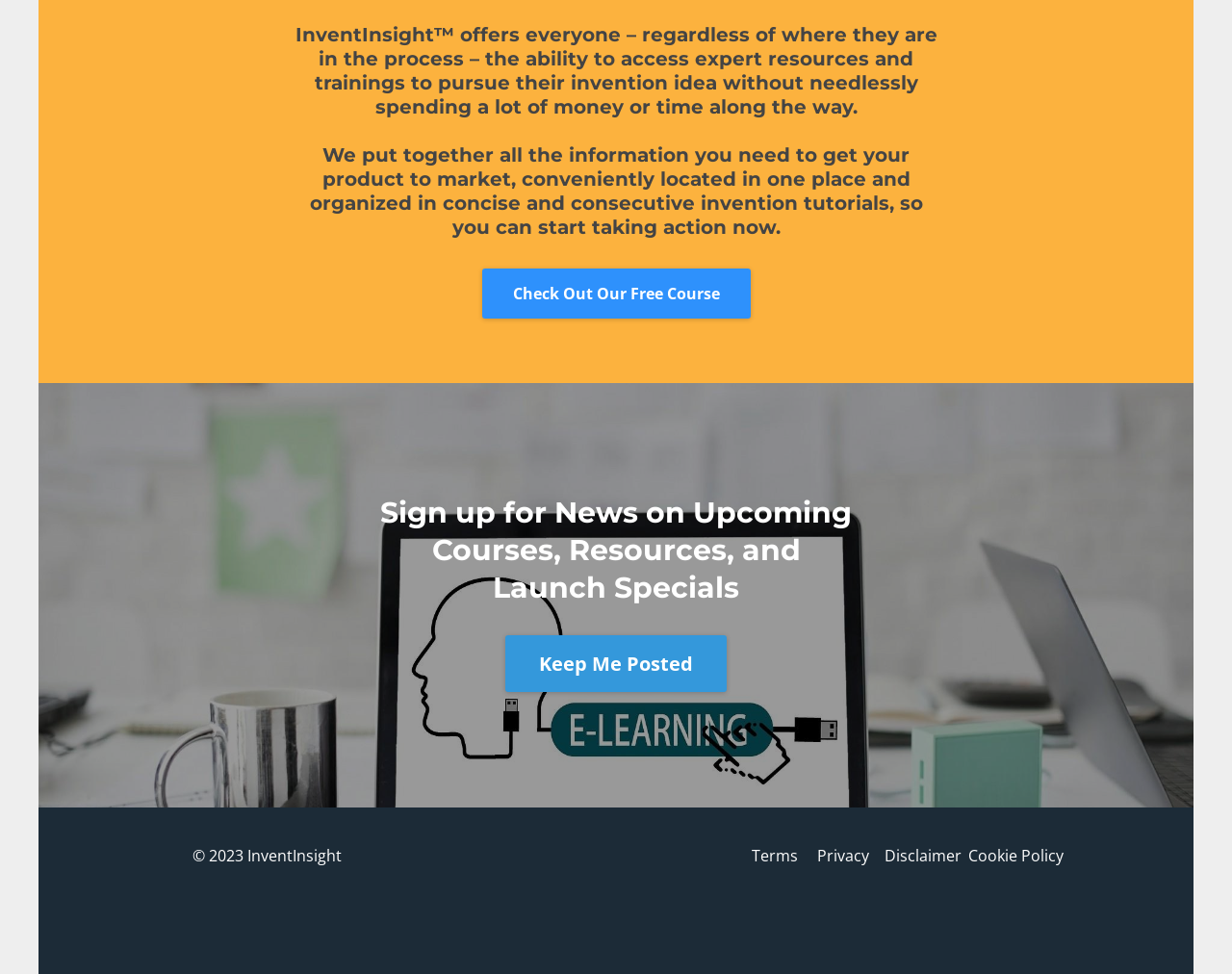Please reply with a single word or brief phrase to the question: 
What is the purpose of the 'Keep Me Posted' button?

To sign up for news